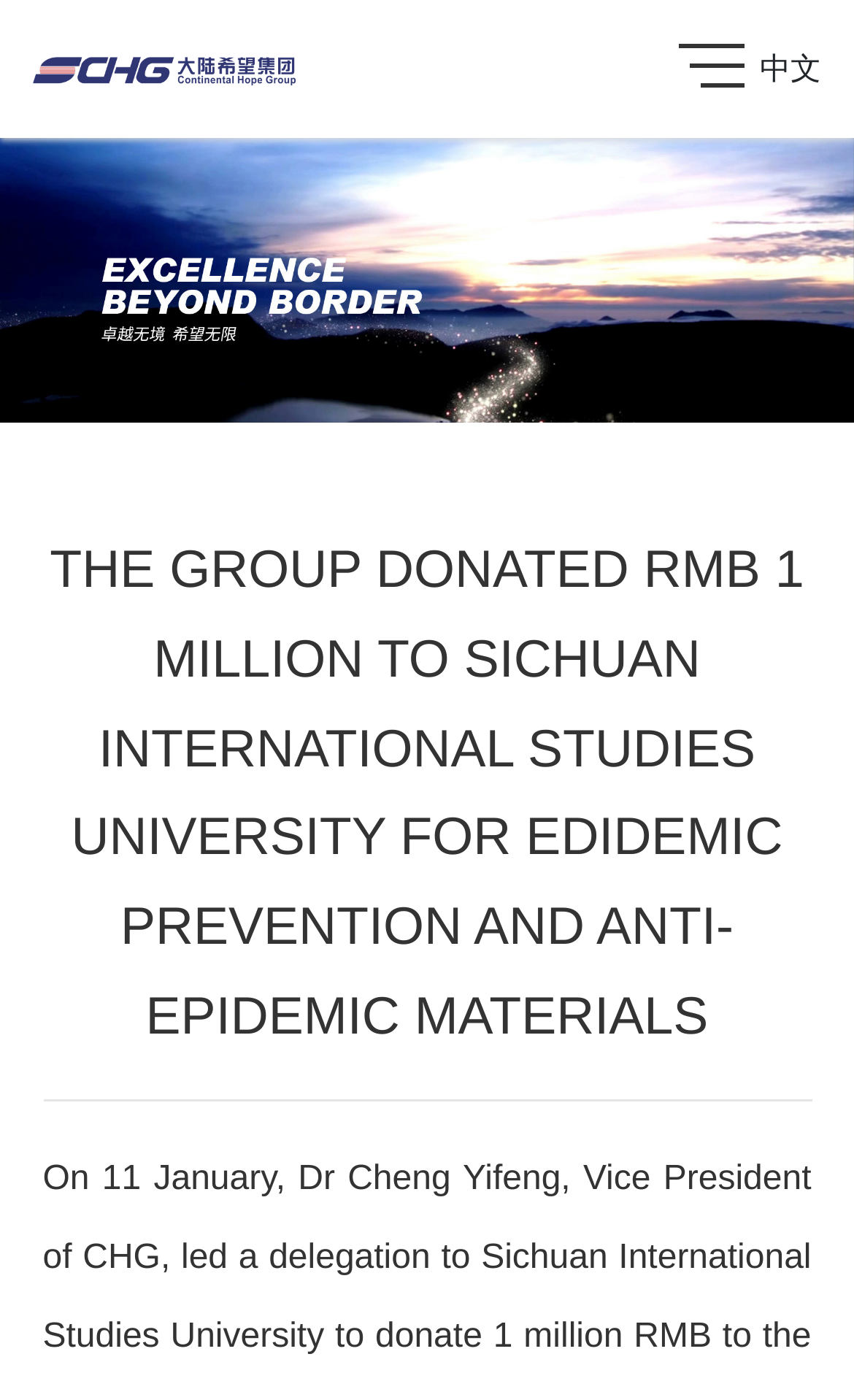Ascertain the bounding box coordinates for the UI element detailed here: "alt="成都大陆希望集团有限公司" title="成都大陆希望集团有限公司"". The coordinates should be provided as [left, top, right, bottom] with each value being a float between 0 and 1.

[0.038, 0.036, 0.346, 0.061]